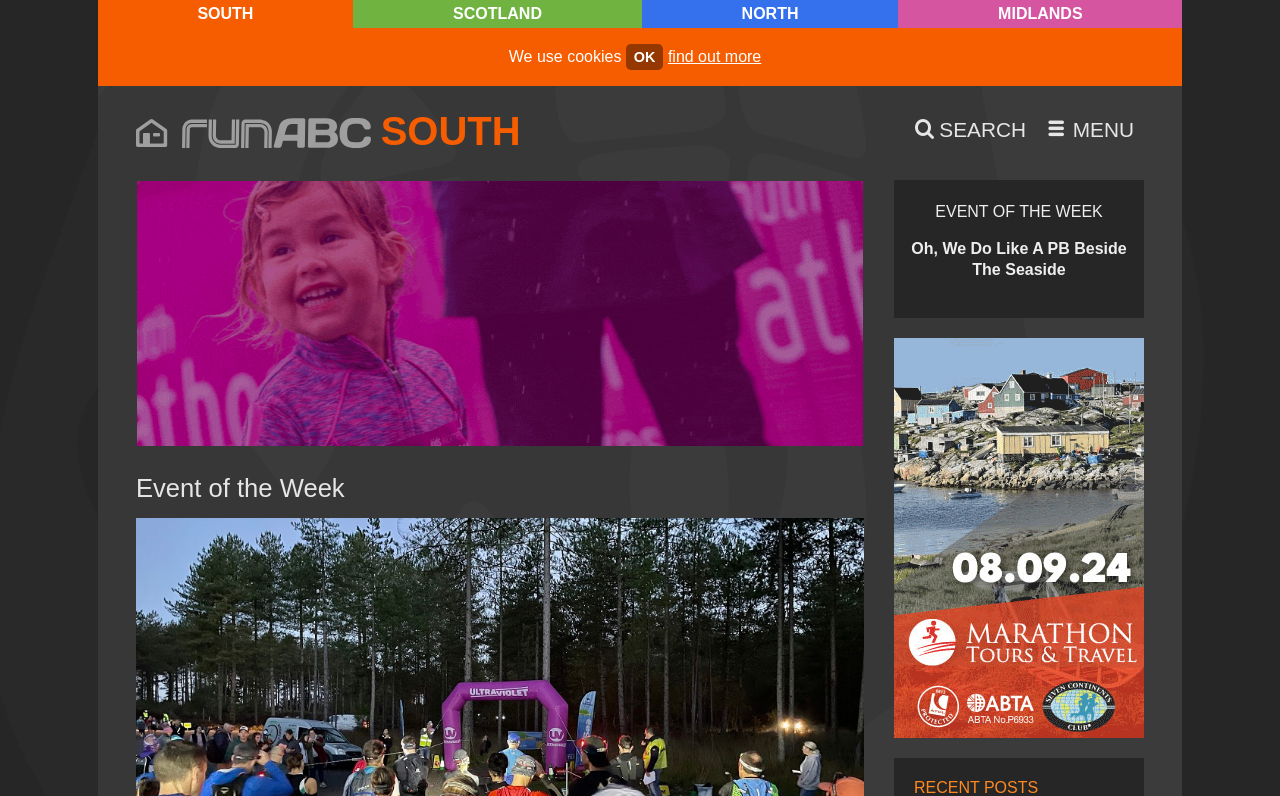Please identify the bounding box coordinates of the clickable area that will allow you to execute the instruction: "go to runABC".

[0.142, 0.148, 0.29, 0.186]